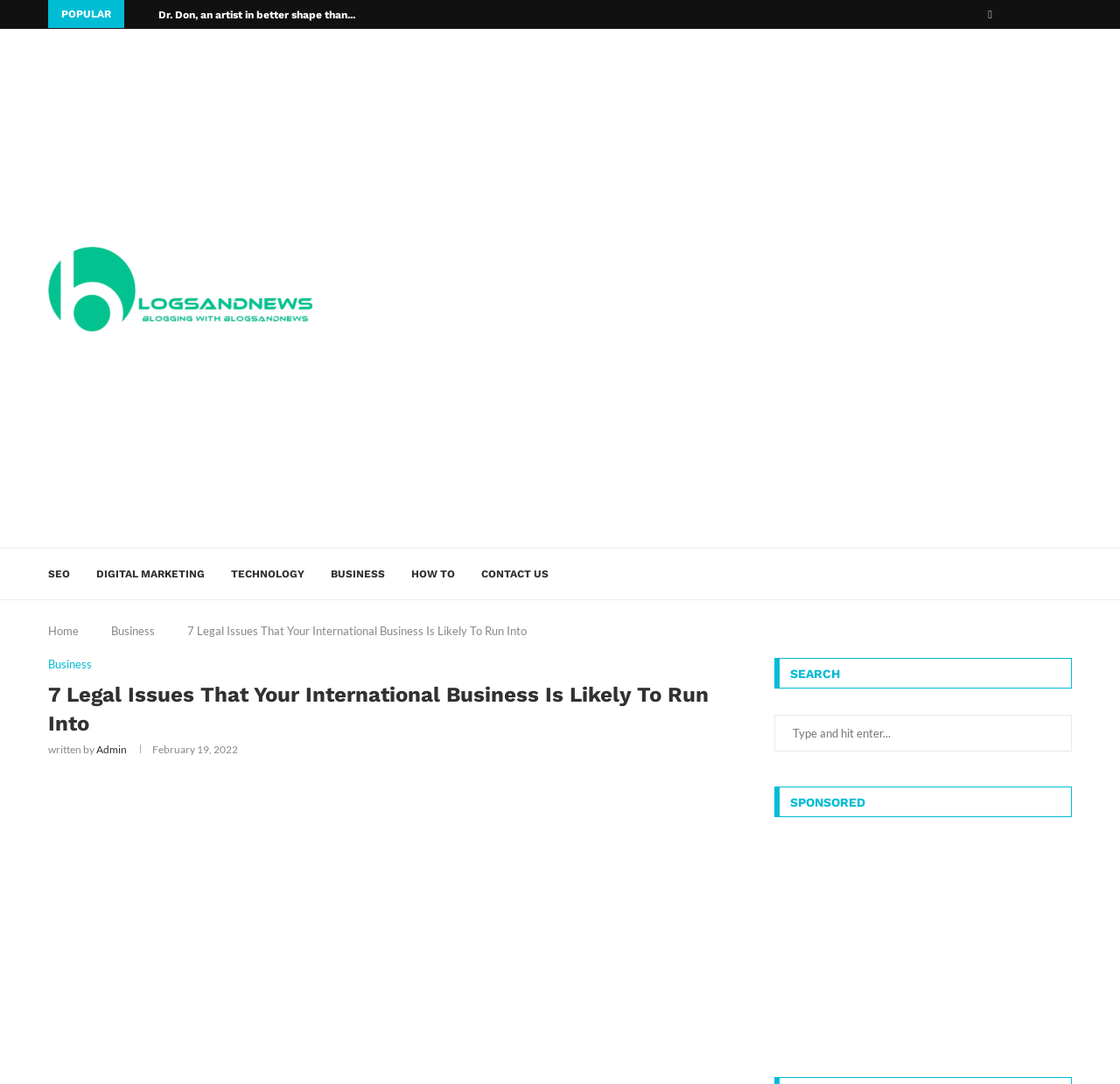Create a detailed narrative of the webpage’s visual and textual elements.

This webpage appears to be a blog or news article page, with a focus on international business and legal issues. At the top, there is a "POPULAR" label, followed by a link to an article about an artist named Dr. Don. On the top right, there are social media links, including Facebook.

Below this, there is a navigation menu with links to various categories, including Blogs and News, SEO, Digital Marketing, Technology, Business, How To, and Contact Us. There is also a search bar at the top right corner of this menu.

The main content of the page is an article titled "7 Legal Issues That Your International Business Is Likely To Run Into". The article has a heading and a subheading, and is written by an author named Admin. The article is dated February 19, 2022.

On the right side of the page, there are two complementary sections. The top one has a heading "SEARCH" and contains a search bar. The bottom one has a heading "SPONSORED" and contains an advertisement with an image.

There are also links to other articles or categories at the bottom of the page, including "Home", "Business", and "International Business".